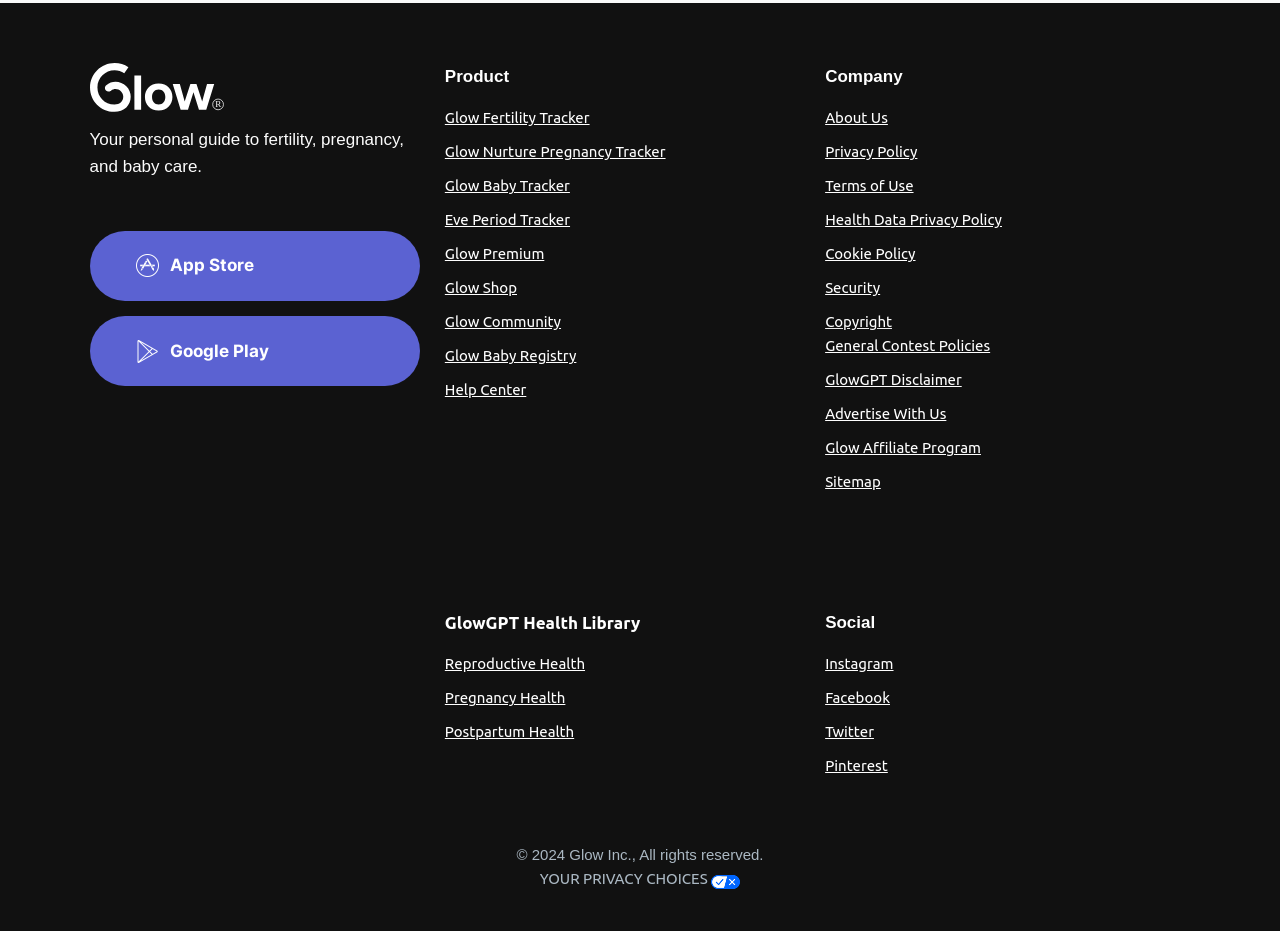Locate the bounding box coordinates of the region to be clicked to comply with the following instruction: "Follow on Instagram". The coordinates must be four float numbers between 0 and 1, in the form [left, top, right, bottom].

[0.645, 0.704, 0.698, 0.722]